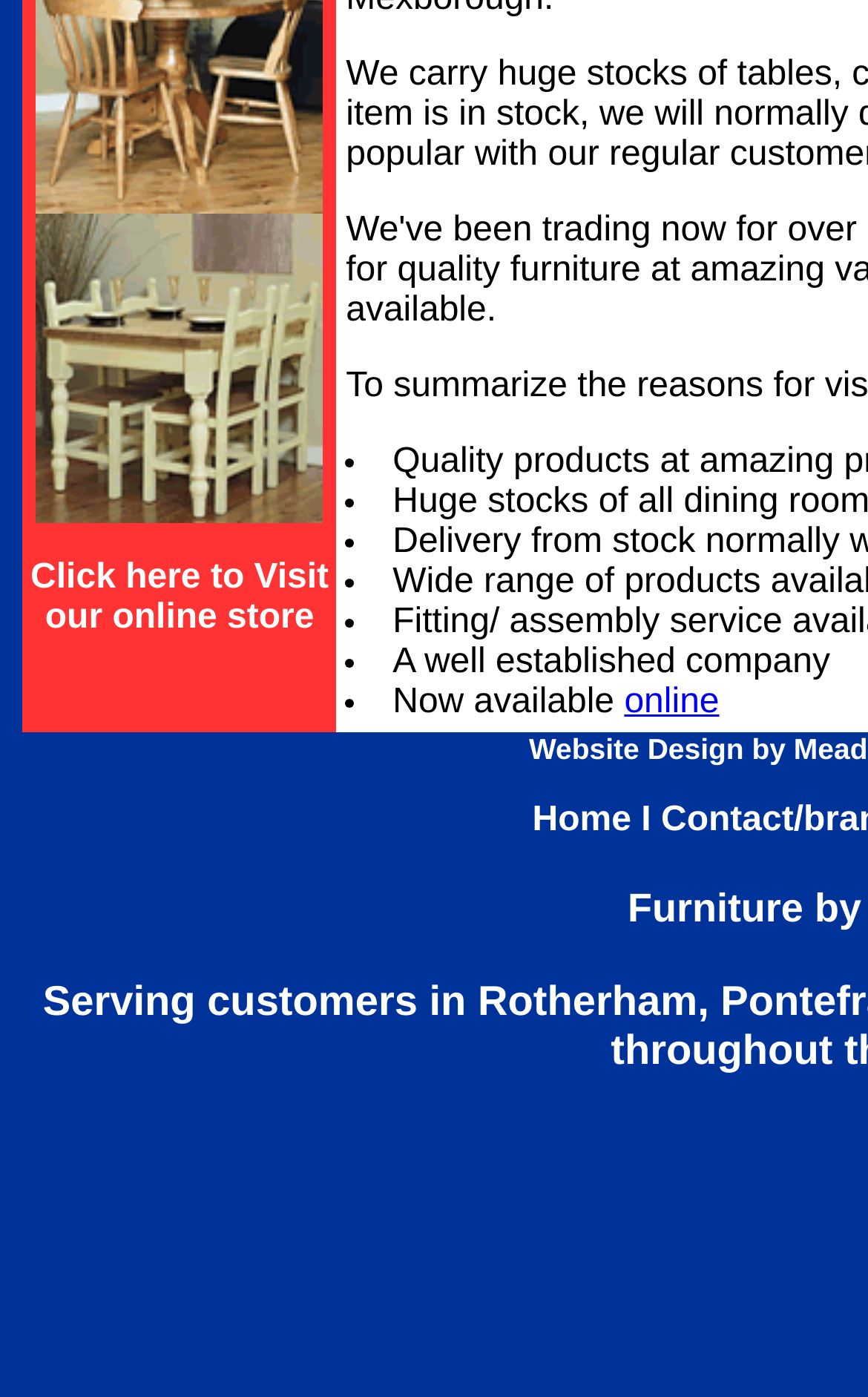Bounding box coordinates are to be given in the format (top-left x, top-left y, bottom-right x, bottom-right y). All values must be floating point numbers between 0 and 1. Provide the bounding box coordinate for the UI element described as: online

[0.719, 0.49, 0.829, 0.517]